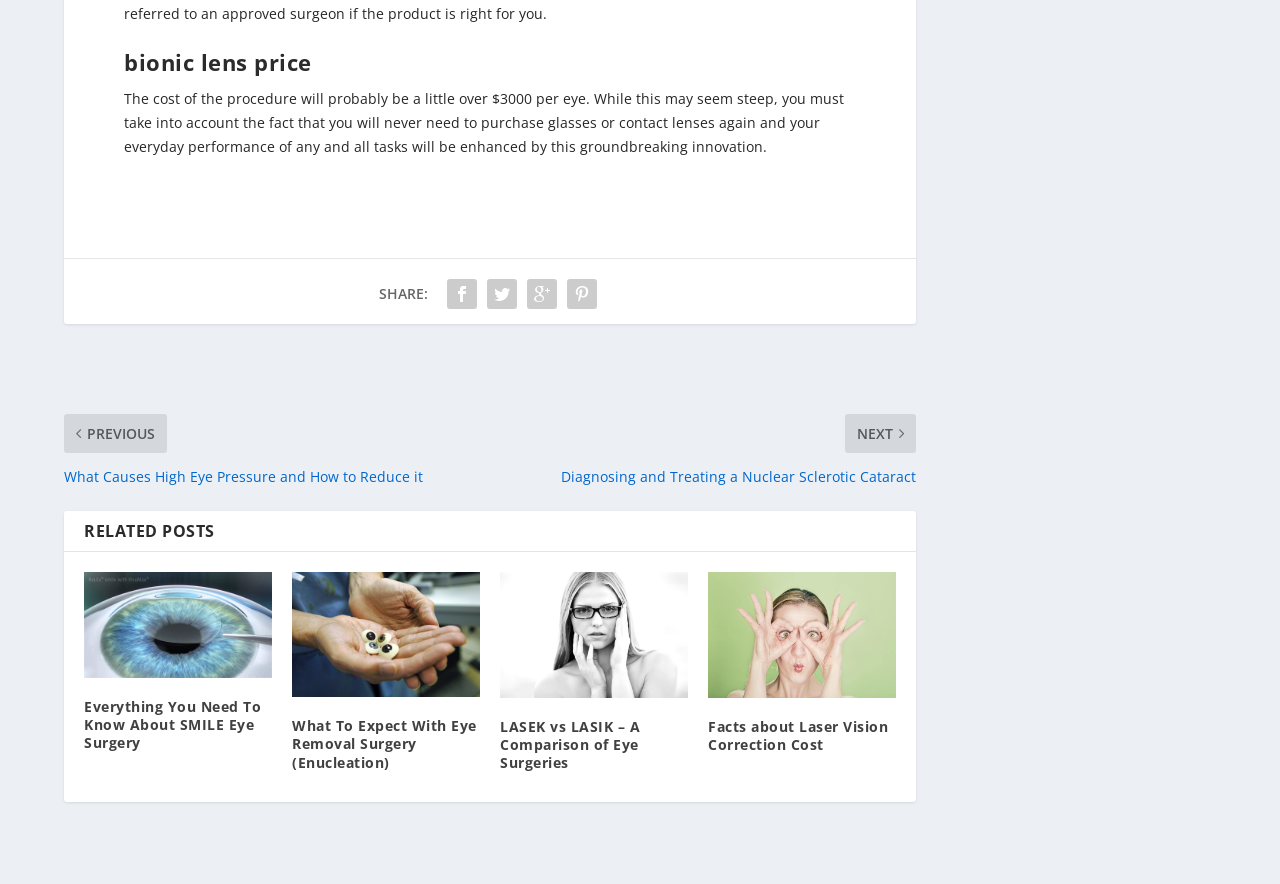Please answer the following question using a single word or phrase: How many social media sharing links are available?

4